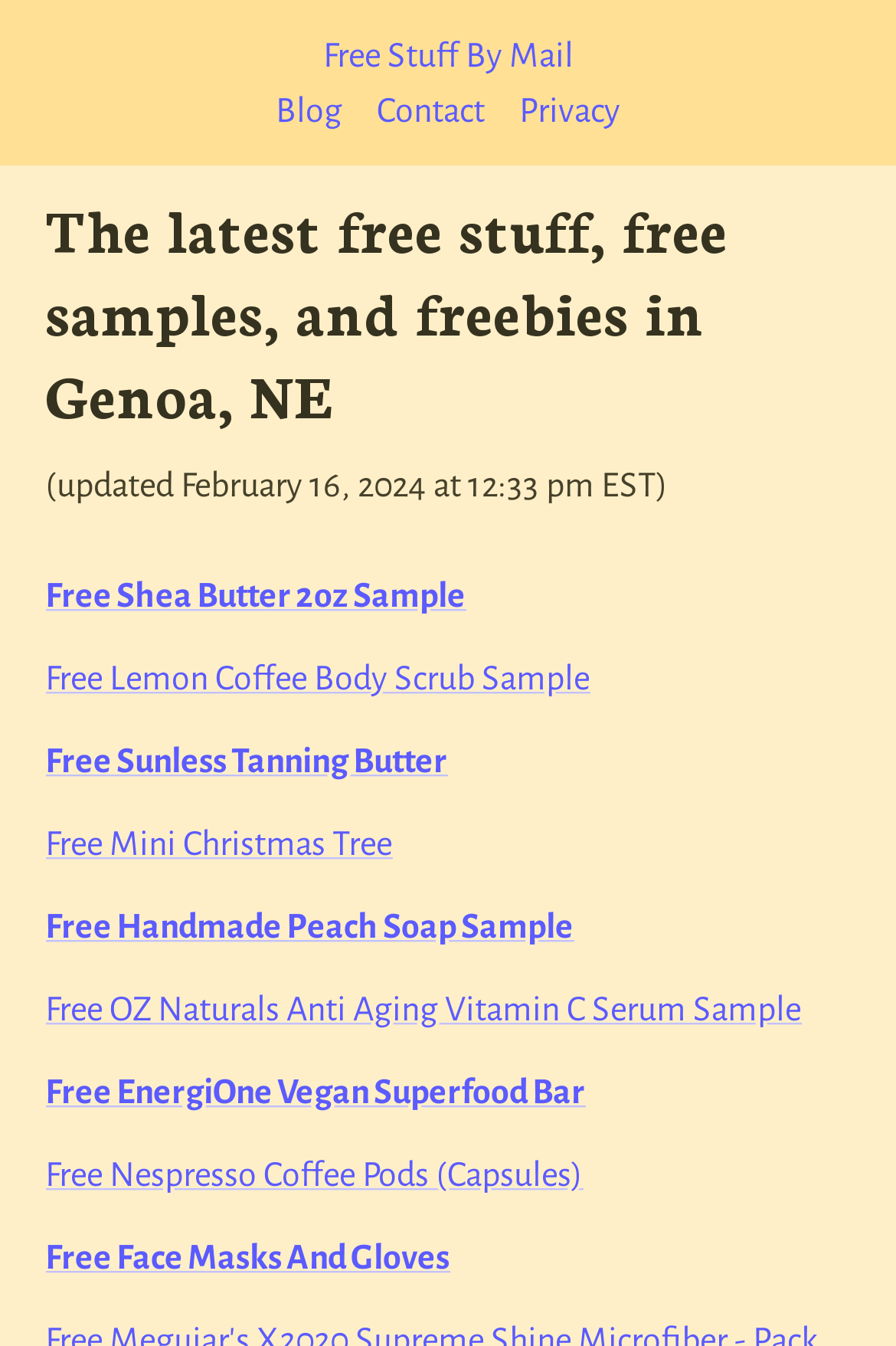Please determine the primary heading and provide its text.

The latest free stuff, free samples, and freebies in Genoa, NE